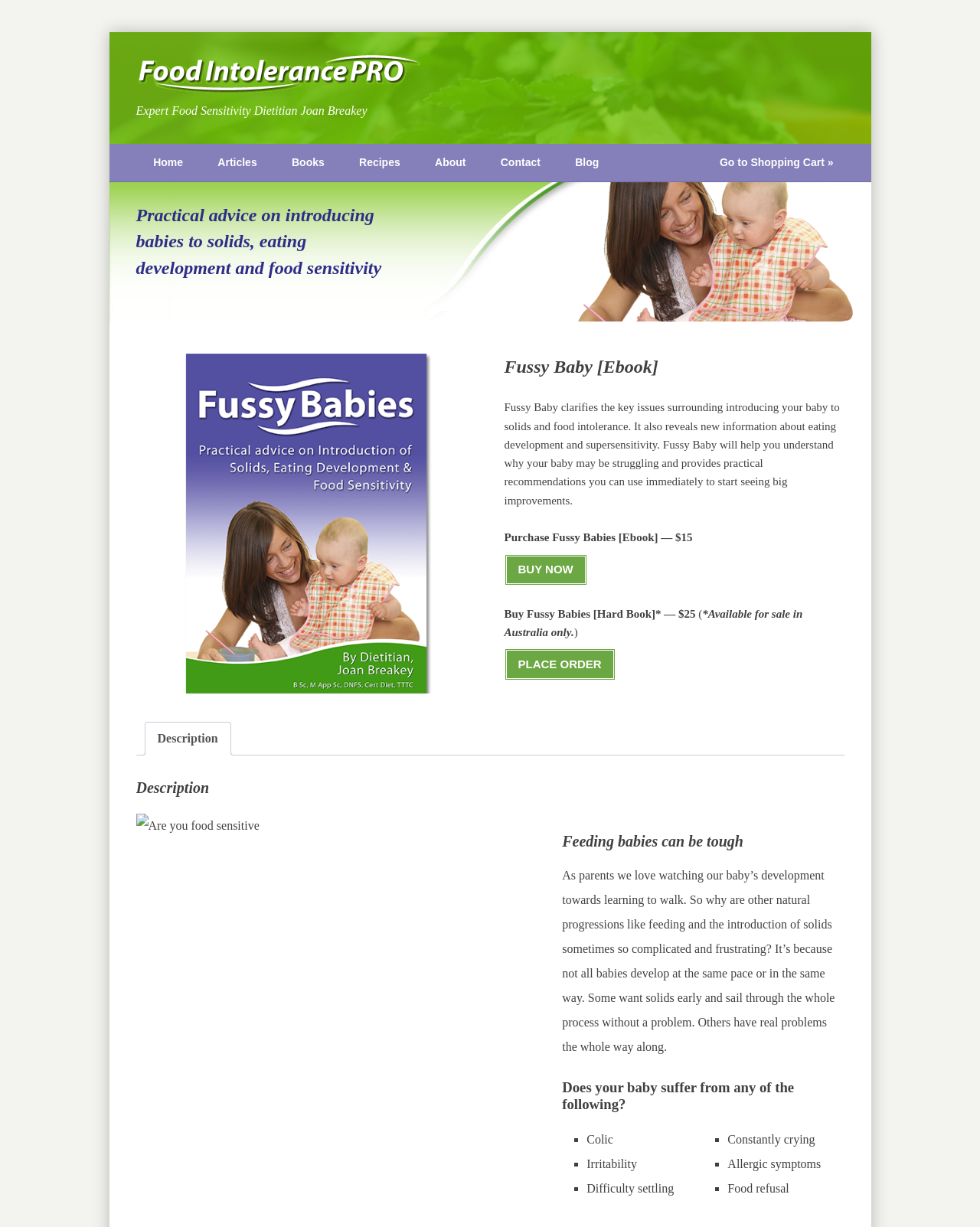Determine the main heading of the webpage and generate its text.

Fussy Baby [Ebook]